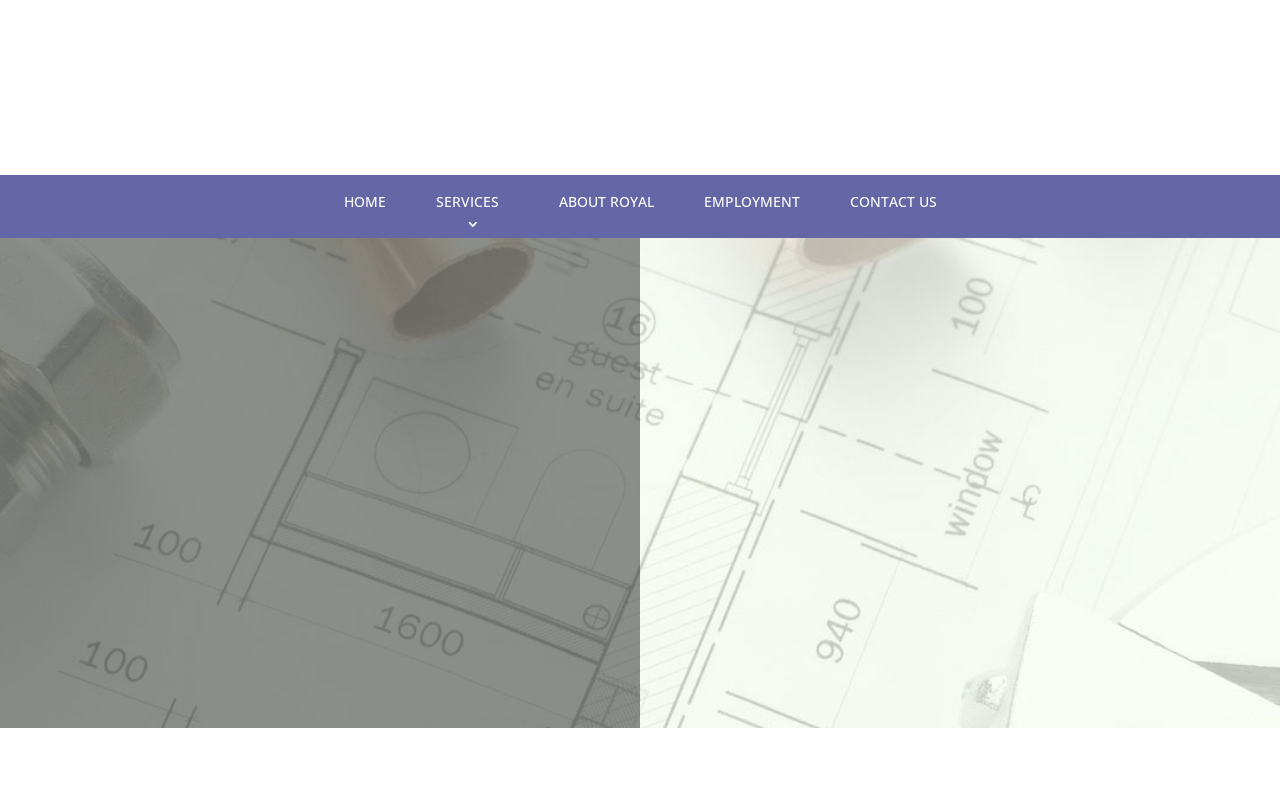Determine the bounding box for the UI element described here: "Get an estimate".

[0.05, 0.12, 0.23, 0.163]